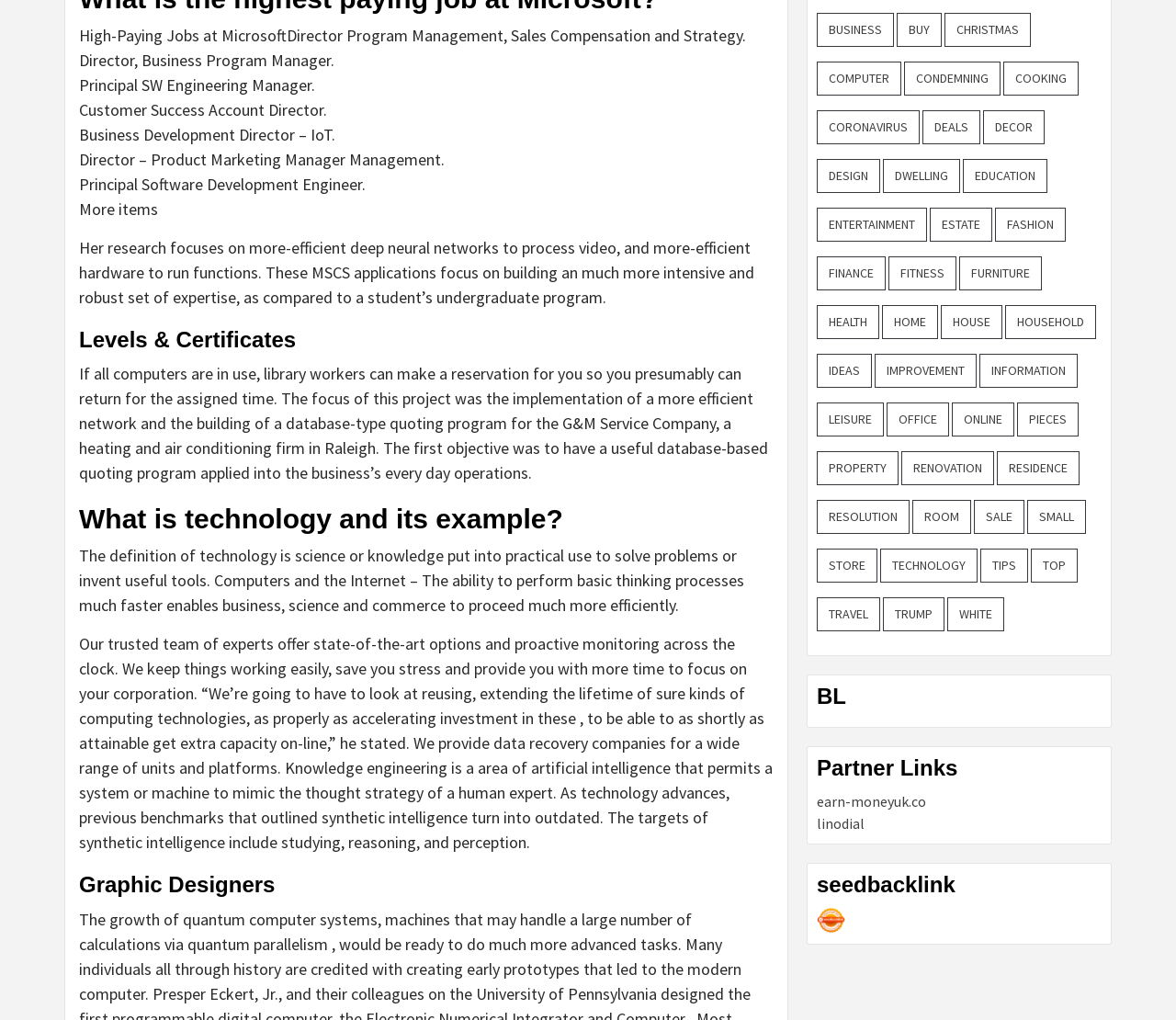Provide a one-word or one-phrase answer to the question:
What is the goal of artificial intelligence?

learning, reasoning, and perception